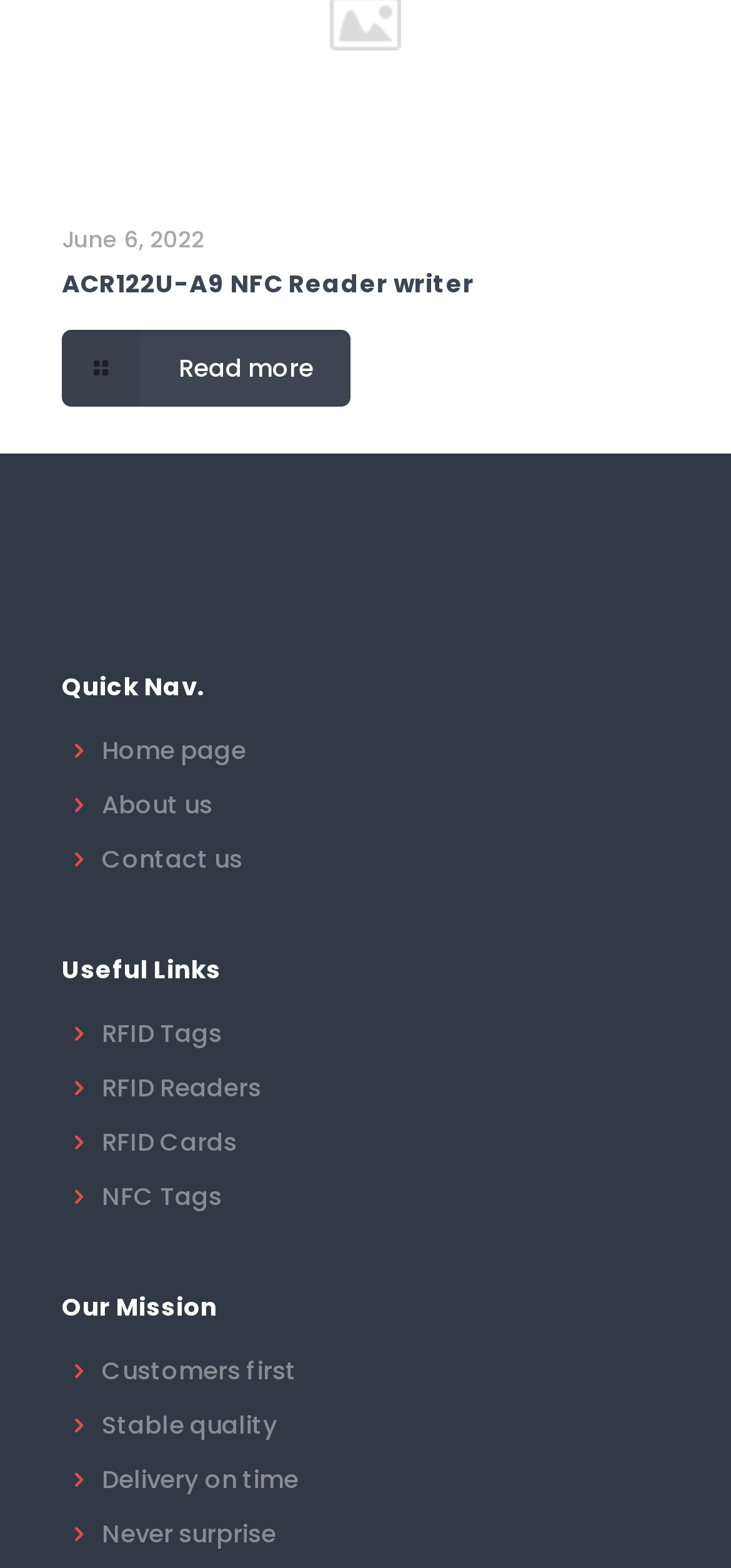What is the name of the NFC Reader writer?
Provide an in-depth answer to the question, covering all aspects.

The name of the NFC Reader writer is 'ACR122U-A9', which is displayed as a heading on the webpage, indicating the product or device being featured.